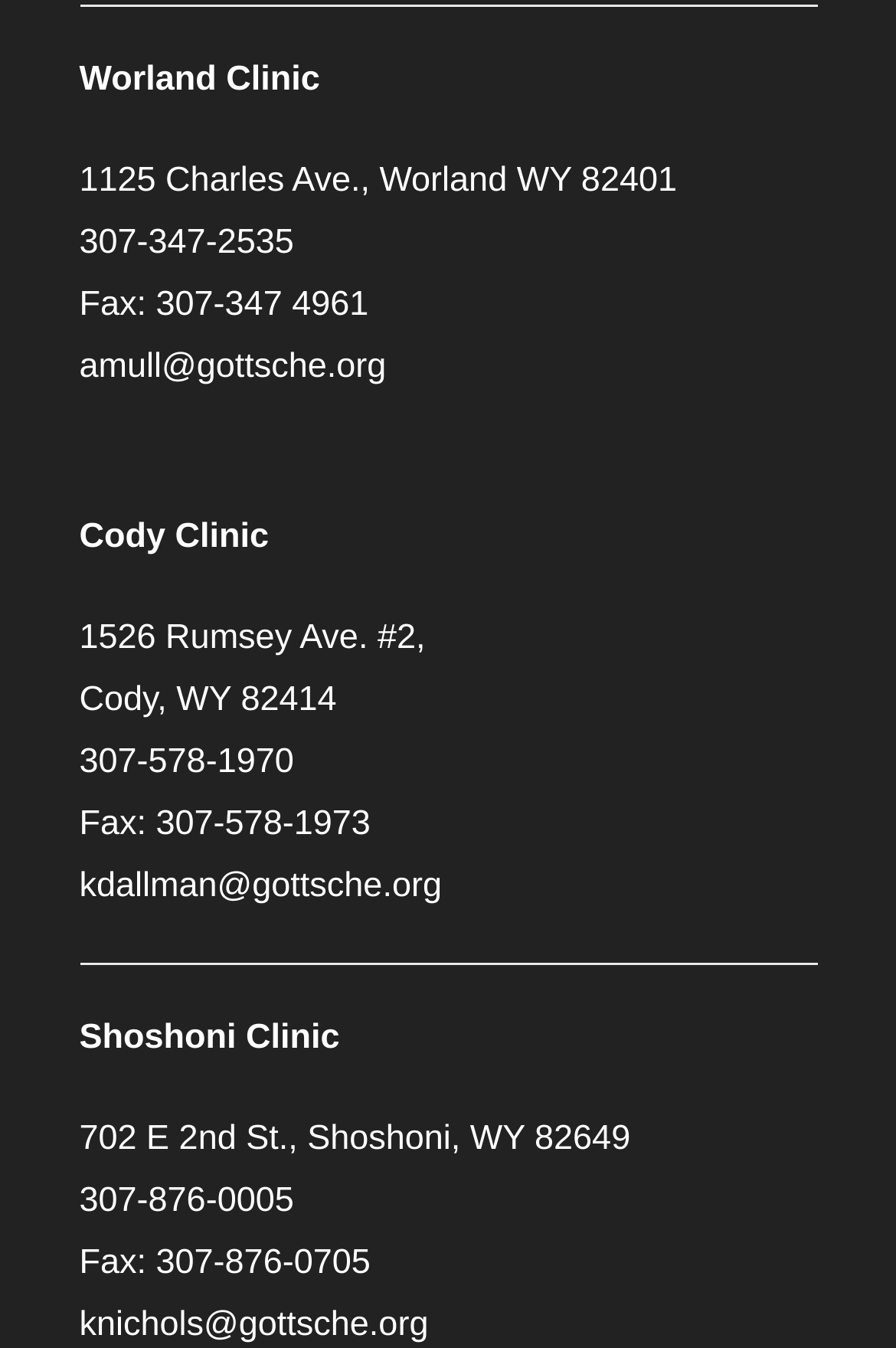Answer the question in one word or a short phrase:
What is the email address of the contact person for Worland Clinic?

amull@gottsche.org